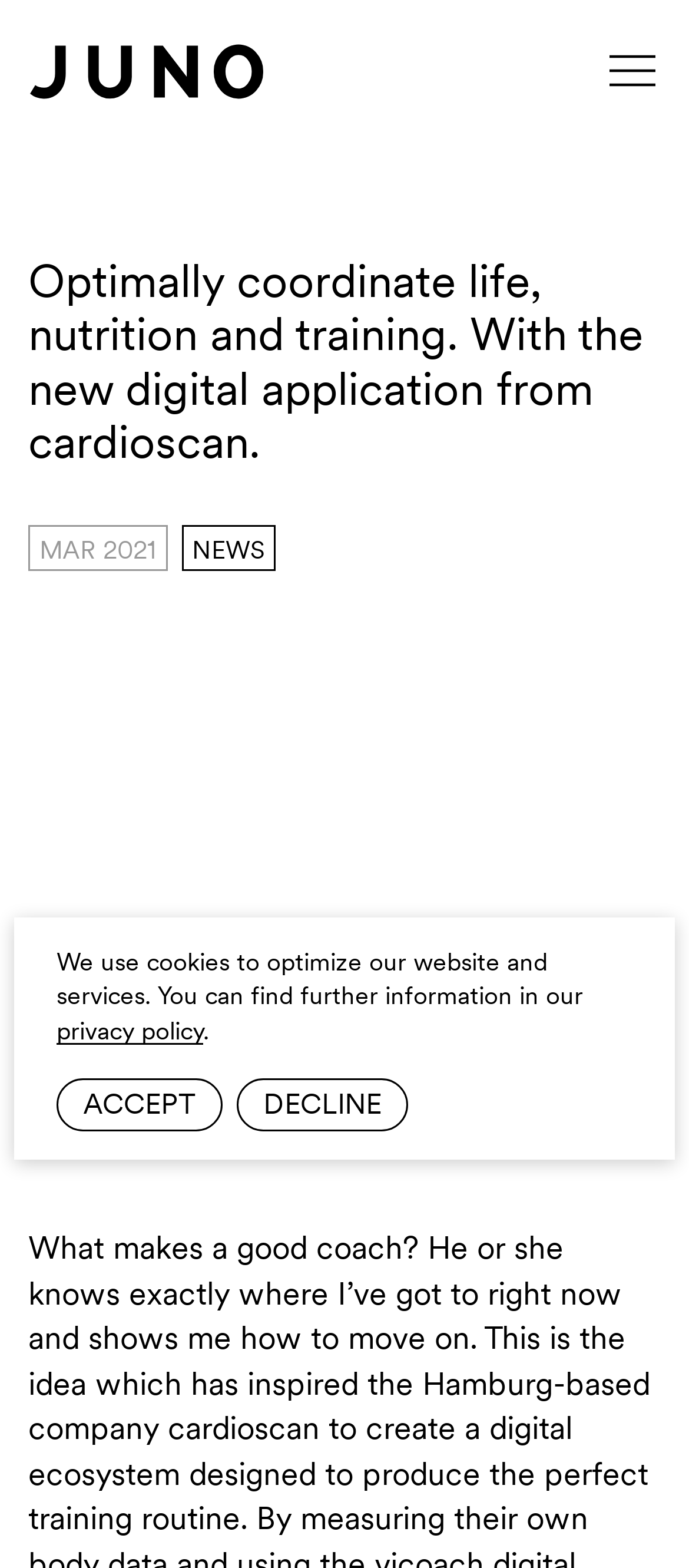When was the Cardioscan Viocoach-App news published?
Using the image provided, answer with just one word or phrase.

MAR 2021